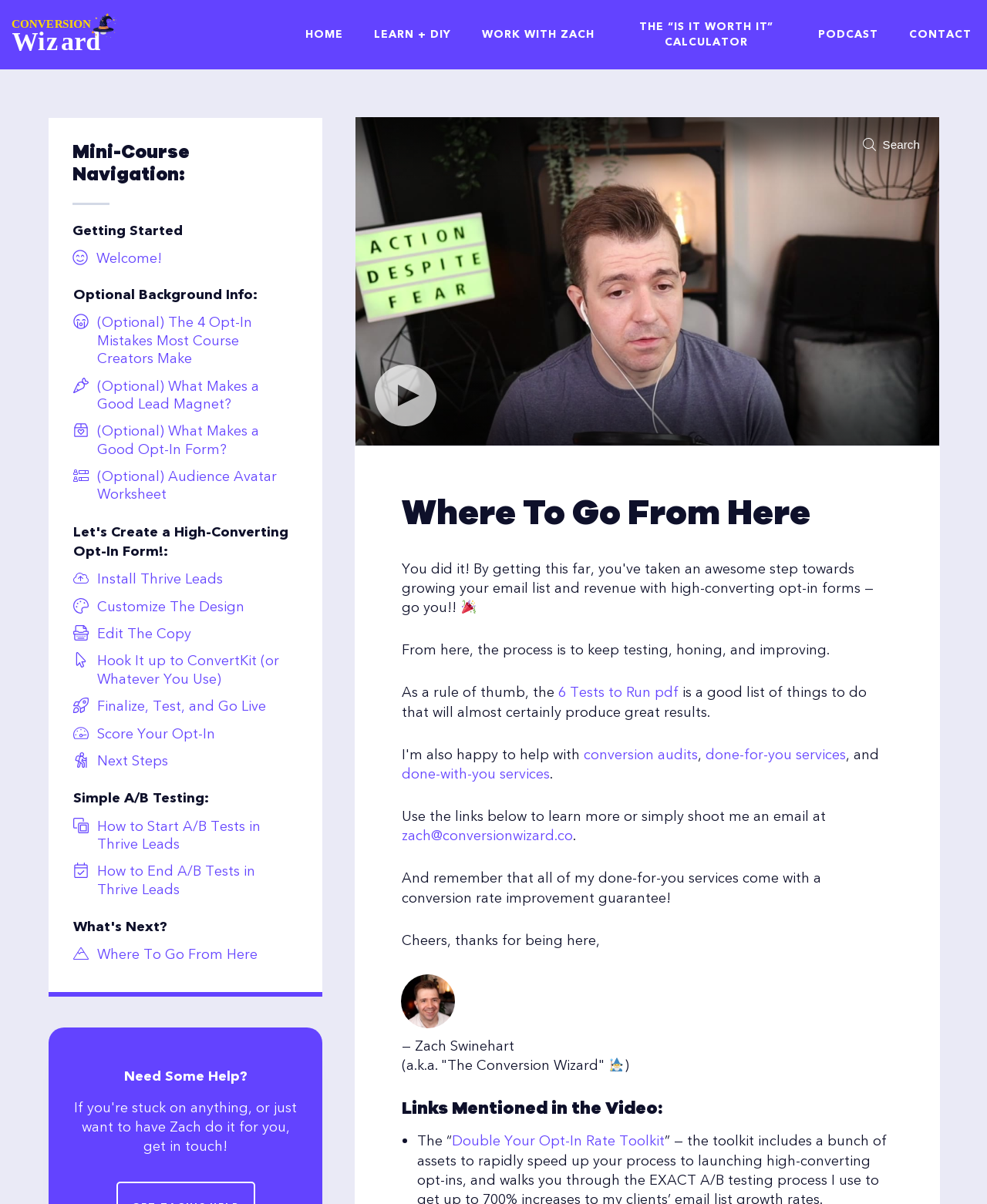Based on the image, give a detailed response to the question: What is the purpose of the 'Conversion Wizard' link?

The 'Conversion Wizard' link is likely a tool or resource that assists users in improving their conversions, possibly by guiding them through a step-by-step process or providing expert advice.